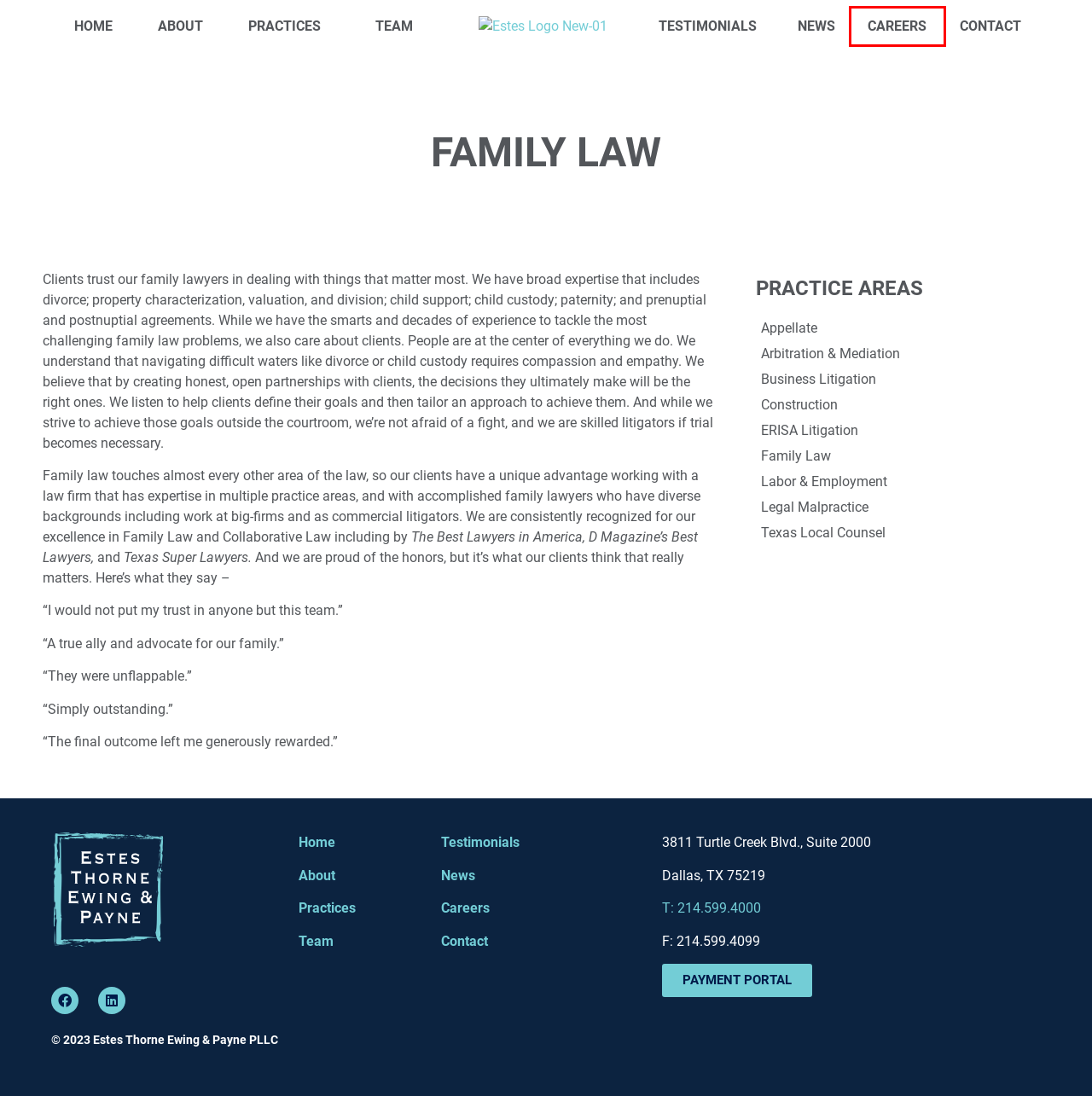You have been given a screenshot of a webpage, where a red bounding box surrounds a UI element. Identify the best matching webpage description for the page that loads after the element in the bounding box is clicked. Options include:
A. CONSTRUCTION - Estes Thorne Ewing & Payne
B. Make a Payment - Estes Thorne Ewing & Payne
C. CAREERS - Estes Thorne Ewing & Payne
D. LEGAL MALPRACTICE - Estes Thorne Ewing & Payne
E. APPELLATE - Estes Thorne Ewing & Payne
F. TEXAS LOCAL COUNSEL - Estes Thorne Ewing & Payne
G. NEWS - Estes Thorne Ewing & Payne
H. ARBITRATION & MEDIATION - Estes Thorne Ewing & Payne

C